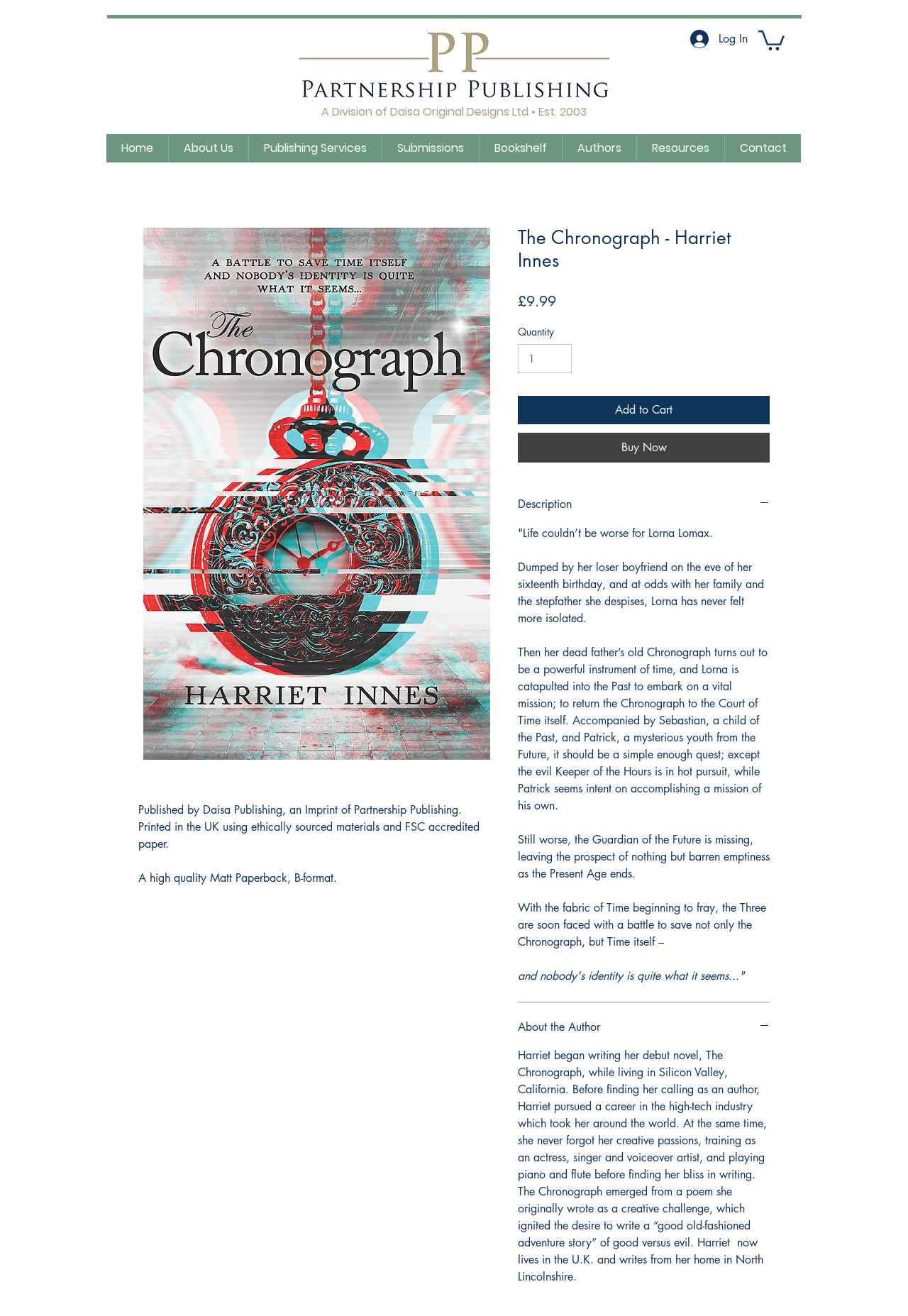What is the price of the book?
Carefully analyze the image and provide a detailed answer to the question.

The price of the book is mentioned on the webpage as £9.99, which is displayed next to the 'Price' label.